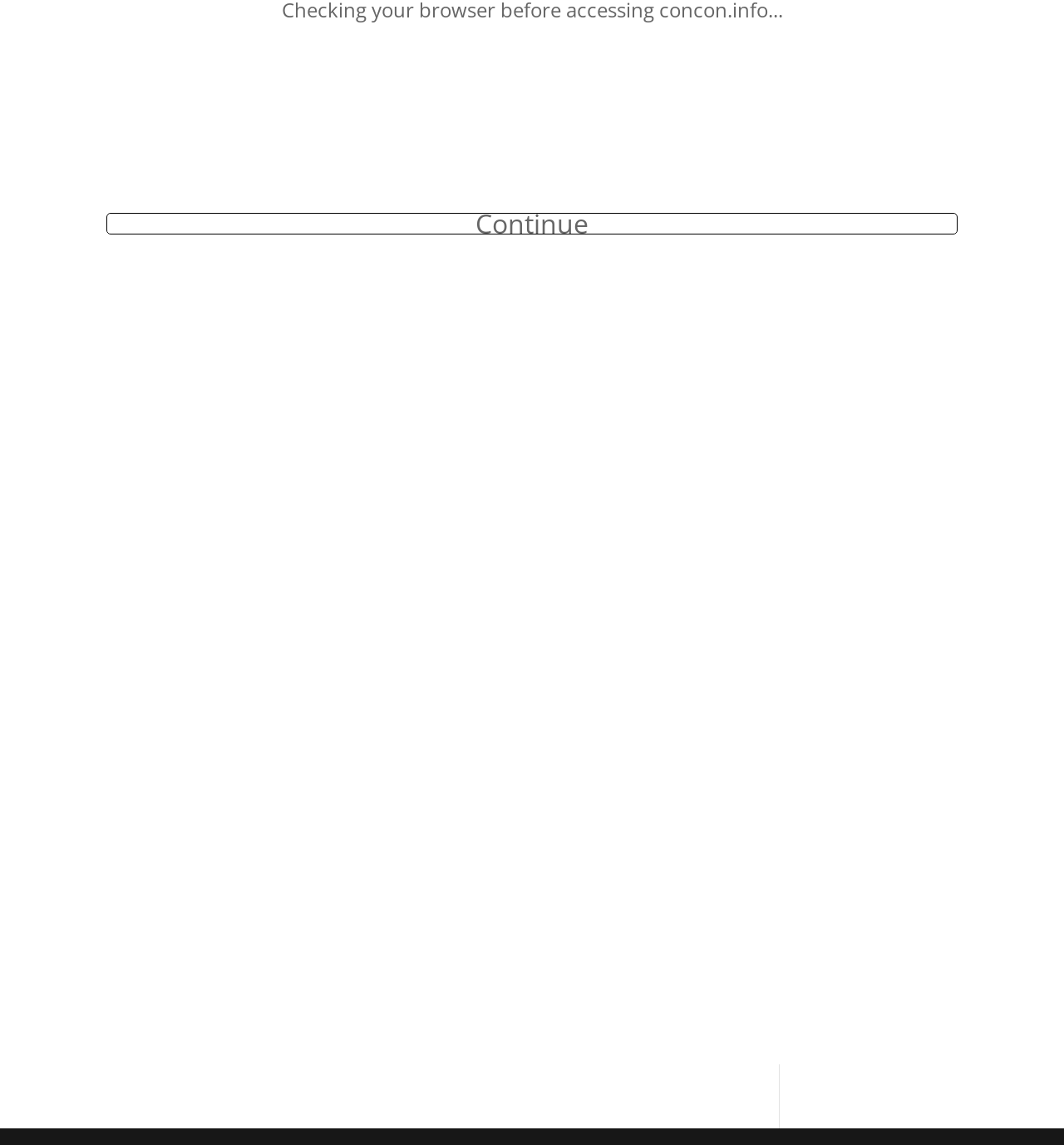Find the bounding box coordinates for the area you need to click to carry out the instruction: "learn about Articles of Confederation". The coordinates should be four float numbers between 0 and 1, indicated as [left, top, right, bottom].

[0.295, 0.626, 0.494, 0.648]